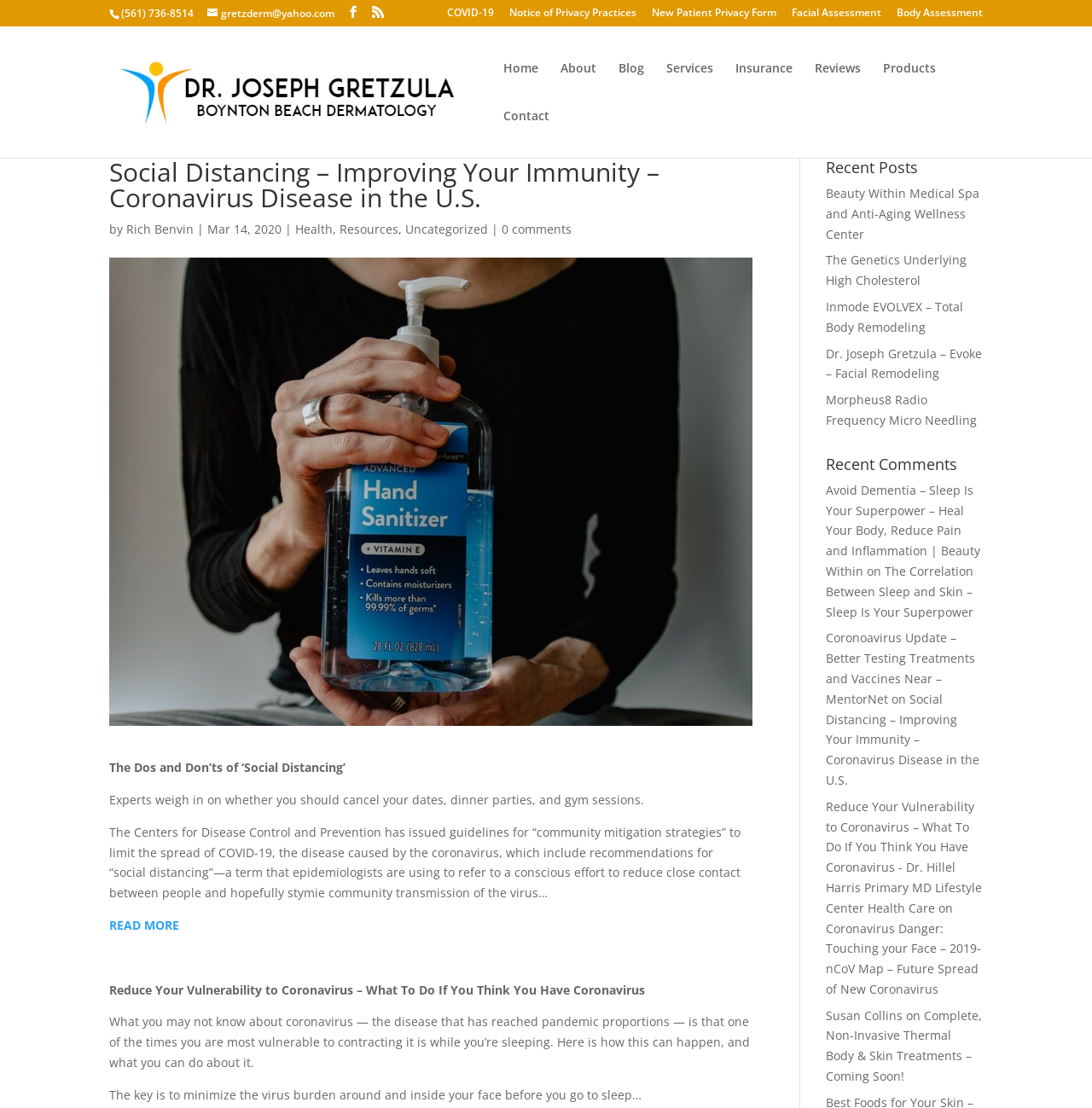Specify the bounding box coordinates of the area that needs to be clicked to achieve the following instruction: "Send an email to the doctor".

[0.19, 0.005, 0.306, 0.018]